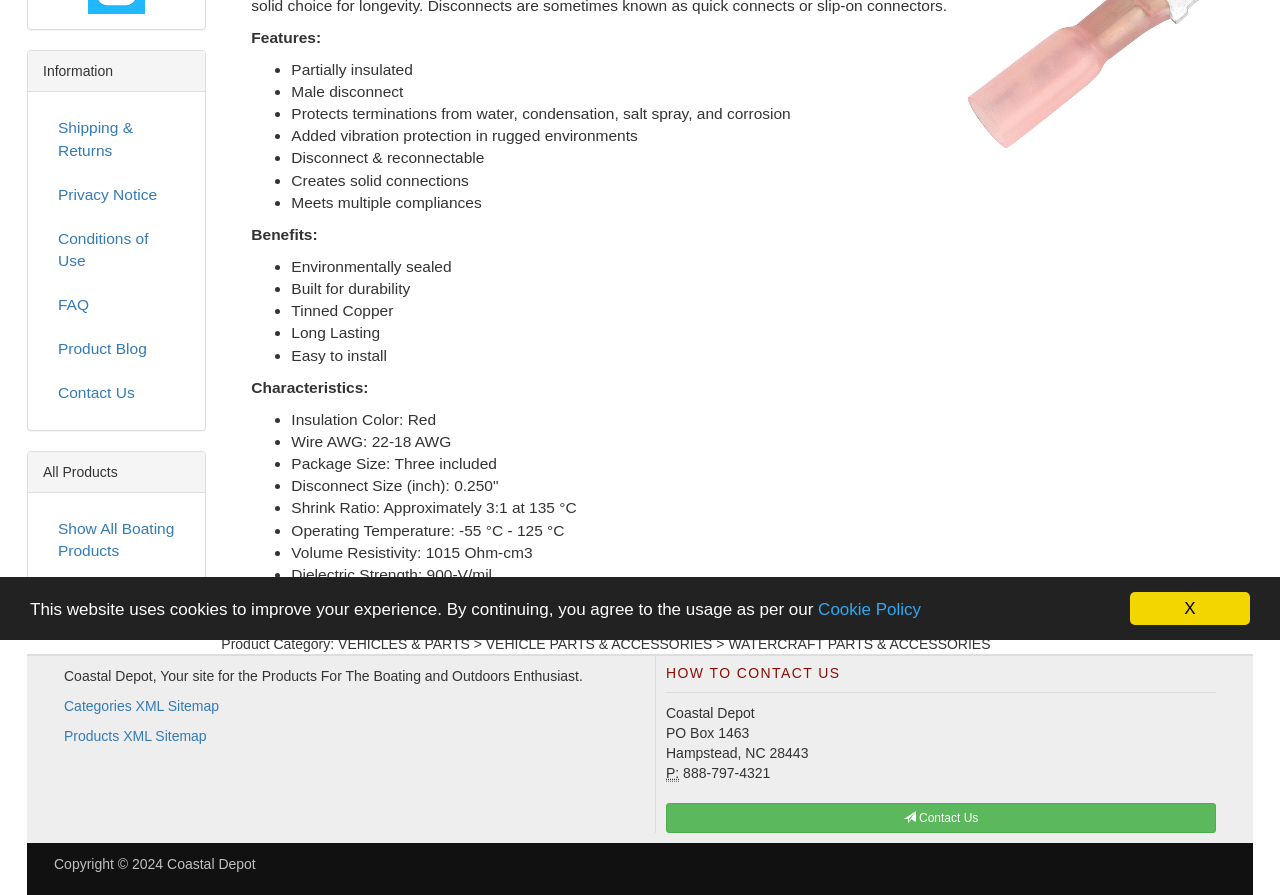Locate the UI element that matches the description Categories XML Sitemap in the webpage screenshot. Return the bounding box coordinates in the format (top-left x, top-left y, bottom-right x, bottom-right y), with values ranging from 0 to 1.

[0.05, 0.78, 0.171, 0.798]